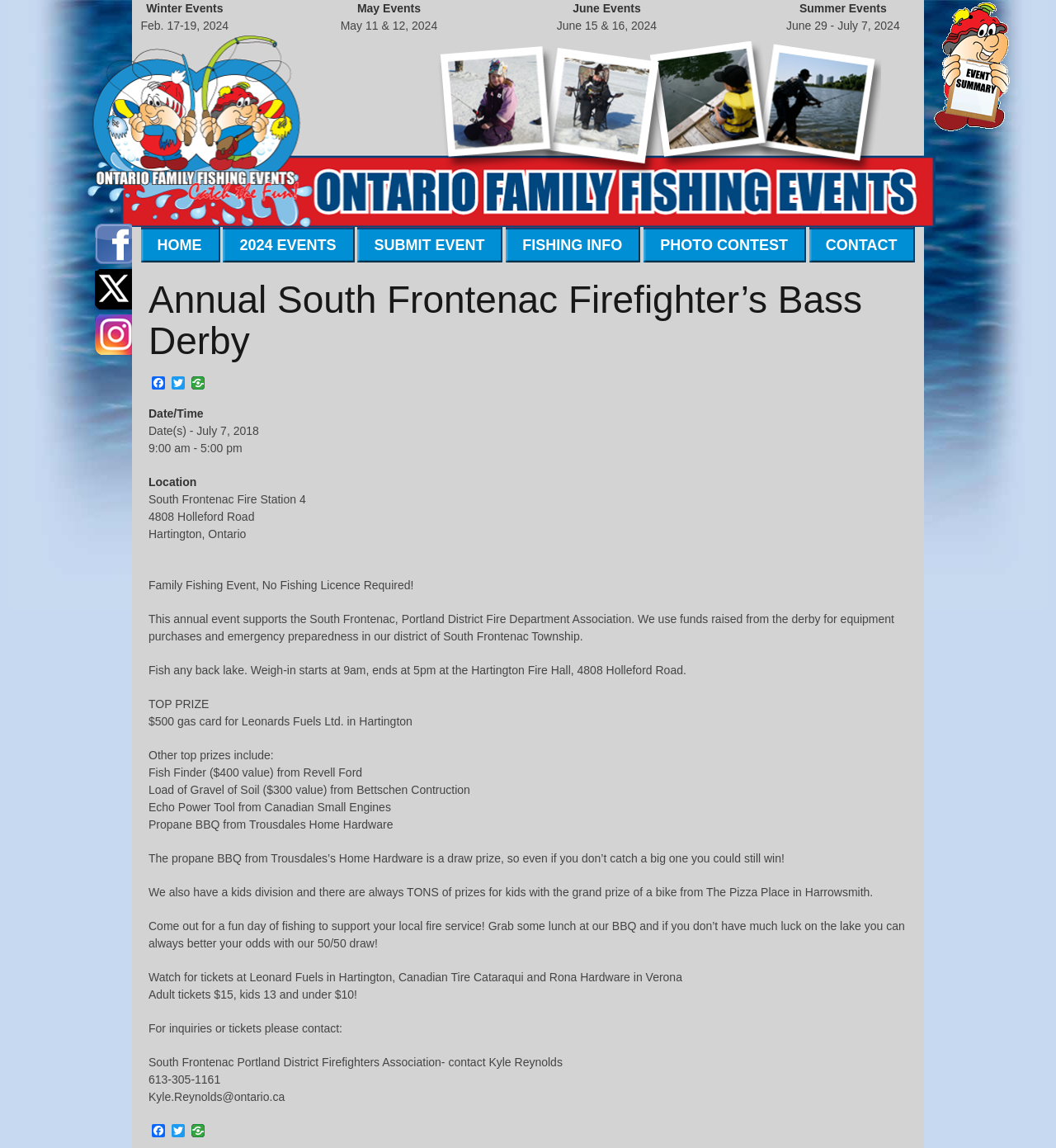Offer an in-depth caption of the entire webpage.

The webpage is about the Annual South Frontenac Firefighter's Bass Derby, an event organized by the South Frontenac Portland District Firefighters Association. At the top of the page, there are several links and images, including a logo and social media icons. Below these, there is a table with four columns, listing different events and their corresponding dates in 2024.

The main content of the page is divided into sections, with headings and paragraphs of text. The first section provides an overview of the event, stating that it is a family fishing event where no fishing license is required. The event supports the local fire department and raises funds for equipment purchases and emergency preparedness.

The next section provides details about the event, including the location, date, and time. It also mentions that participants can fish in any back lake, and the weigh-in will take place at the Hartington Fire Hall.

Following this, there are sections listing the top prizes, including a $500 gas card, a fish finder, and other prizes. There is also a section dedicated to the kids' division, with a grand prize of a bike.

The page also includes information about tickets, which can be purchased at various locations, and the prices for adults and kids. There is a contact section with phone and email information for inquiries and ticket purchases.

Throughout the page, there are social media links and icons, allowing users to share the event on Facebook, Twitter, and other platforms.